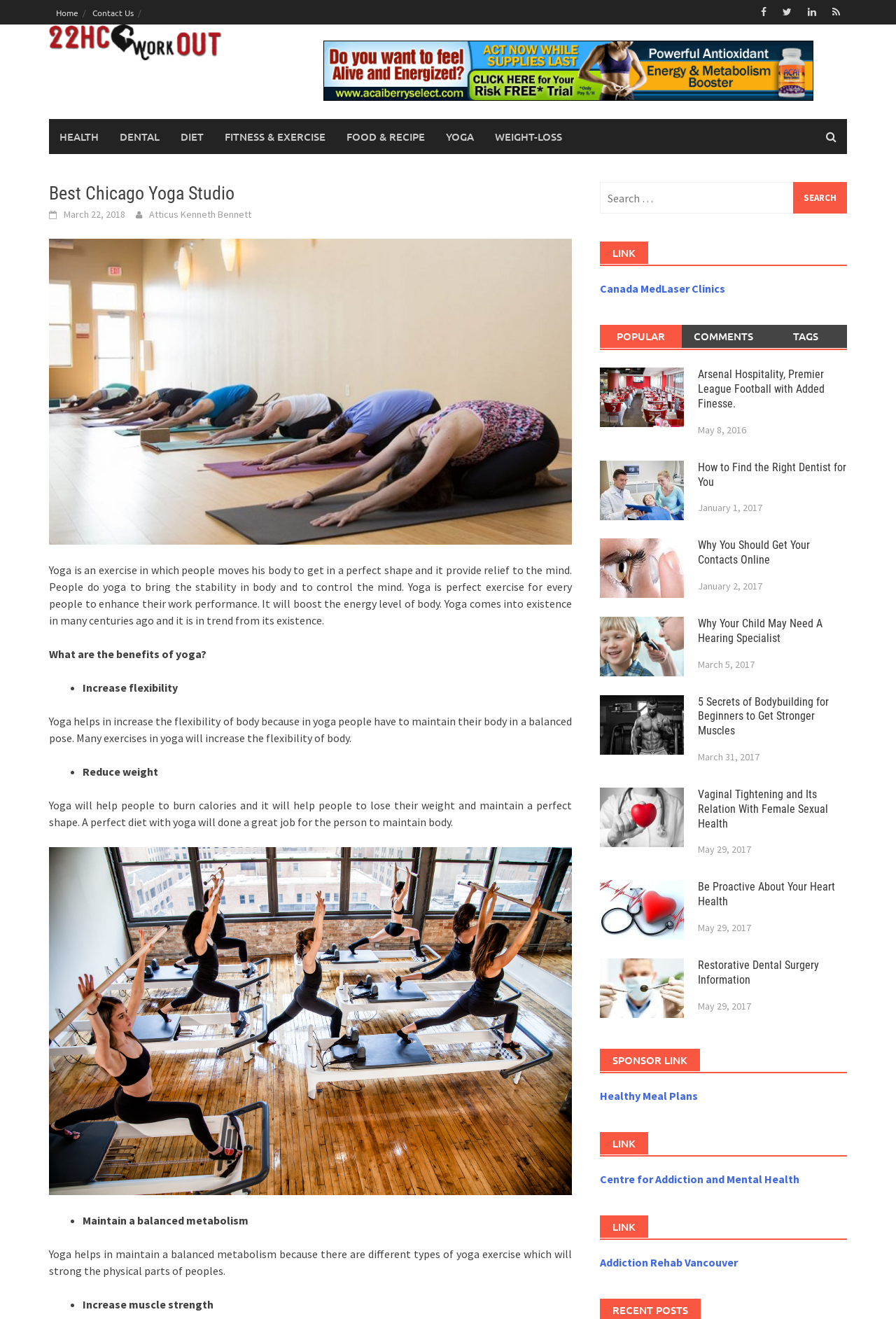What is the purpose of the tabs 'POPULAR', 'COMMENTS', and 'TAGS'?
Look at the image and construct a detailed response to the question.

The tabs 'POPULAR', 'COMMENTS', and 'TAGS' are located near the top of the webpage, and they appear to be used to filter content. For example, clicking on the 'POPULAR' tab may show the most popular articles or posts, while clicking on the 'COMMENTS' tab may show content with the most comments.